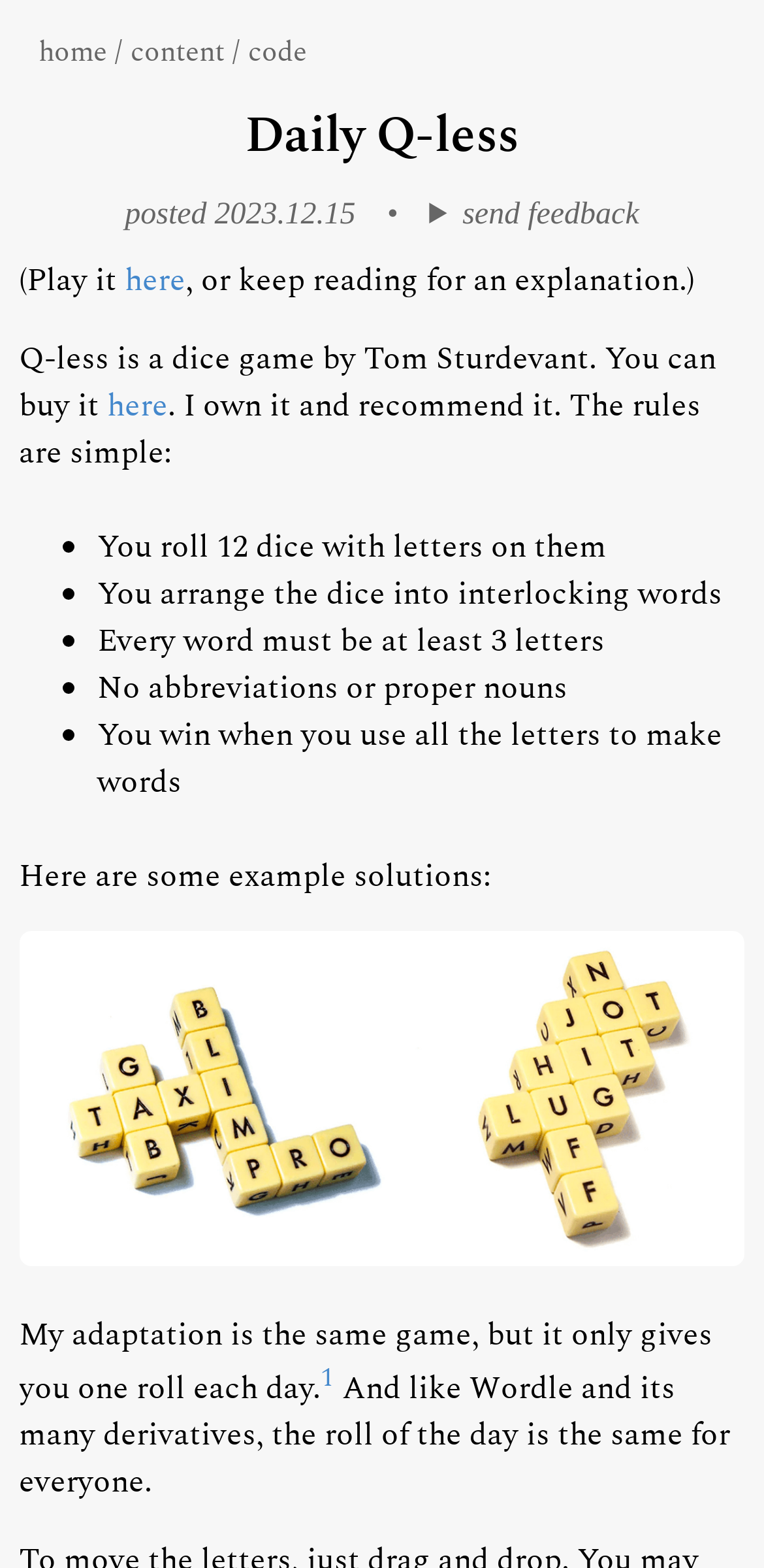What is the purpose of the daily roll in the adaptation?
Give a single word or phrase answer based on the content of the image.

Same for everyone